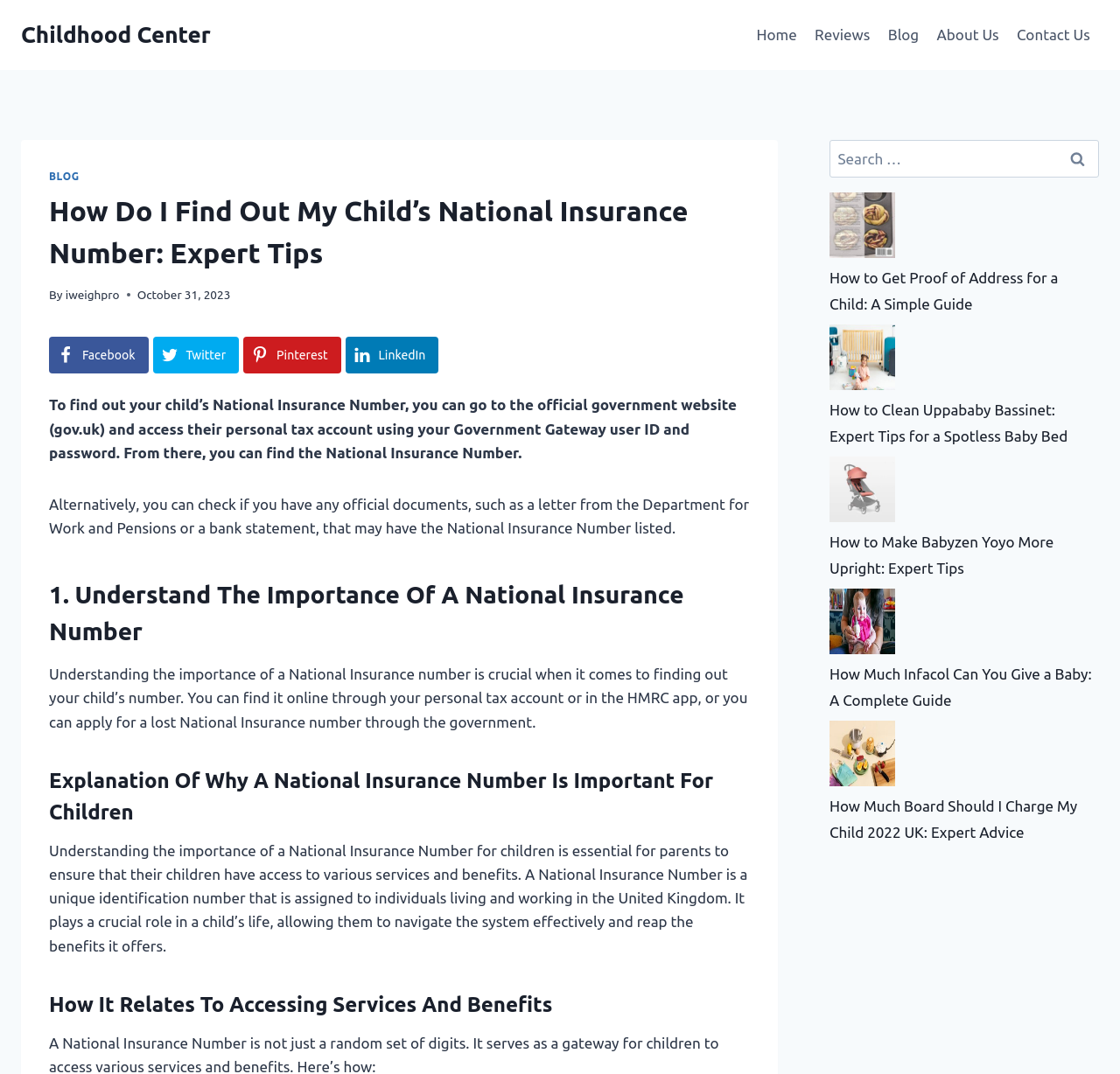Provide your answer to the question using just one word or phrase: What is the topic of the related article 'How to Get Proof of Address for a Child'?

Proof of address for a child